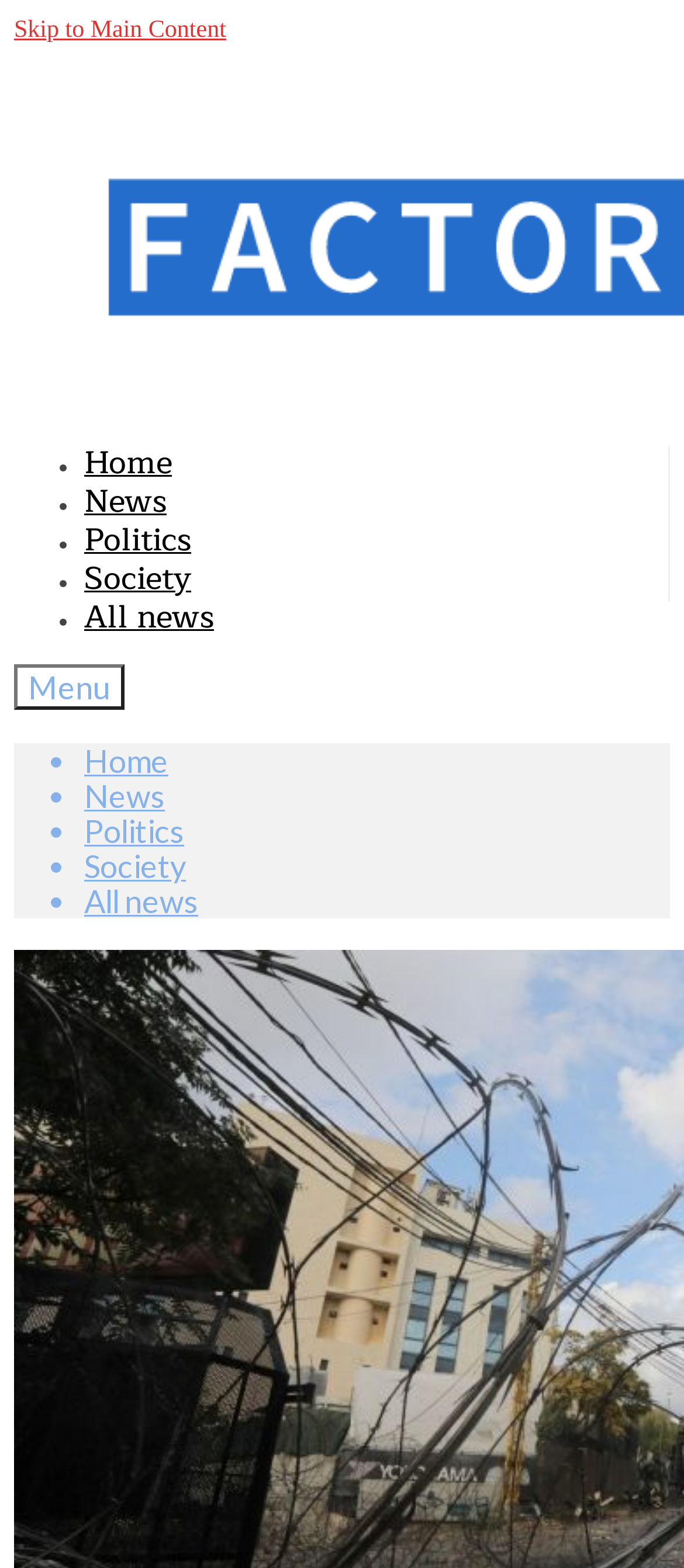Select the bounding box coordinates of the element I need to click to carry out the following instruction: "Open menu".

[0.021, 0.424, 0.182, 0.453]